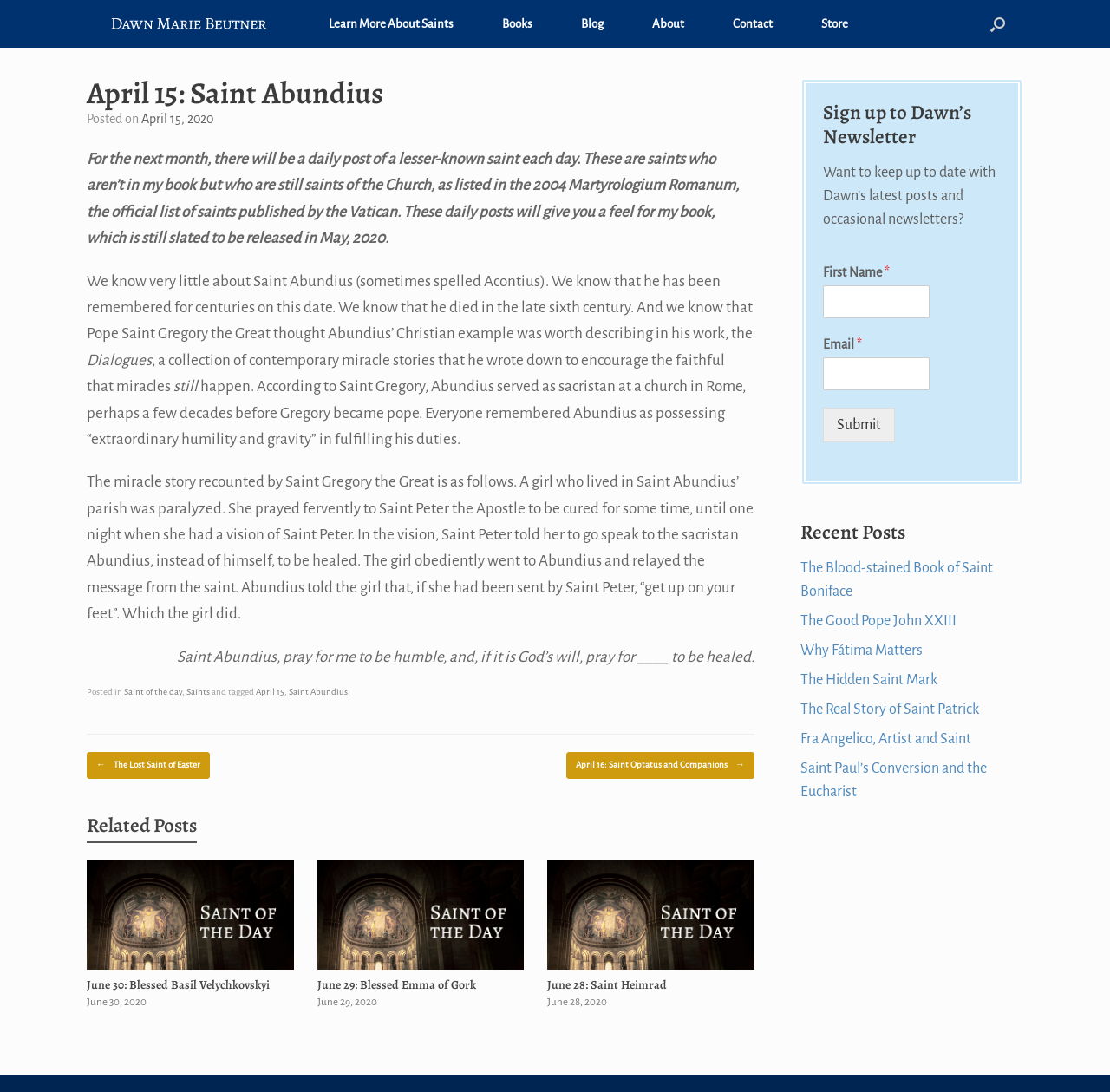Determine the bounding box coordinates of the area to click in order to meet this instruction: "Open the search".

[0.876, 0.0, 0.922, 0.044]